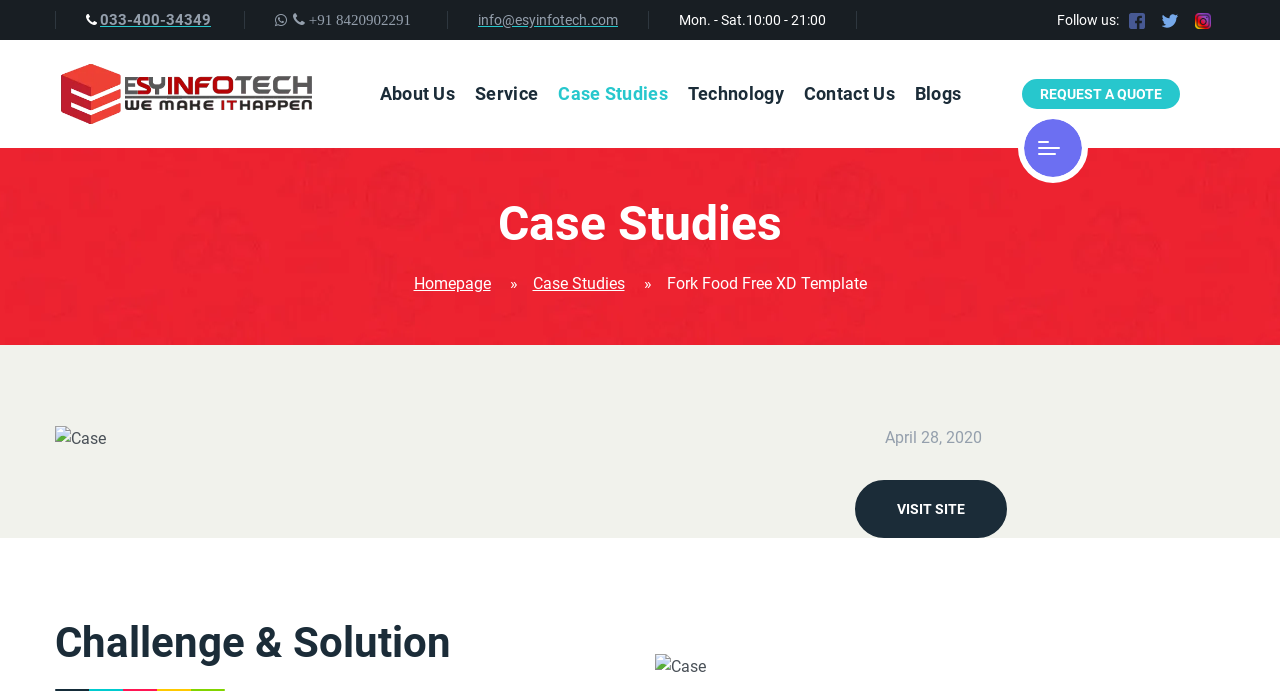What is the name of the company's digital marketing service?
Look at the image and respond to the question as thoroughly as possible.

I found the name of the digital marketing service by looking at the section of the webpage labeled 'DIGITAL MARKETING'. The first service listed is 'Search Engine Optimization'.